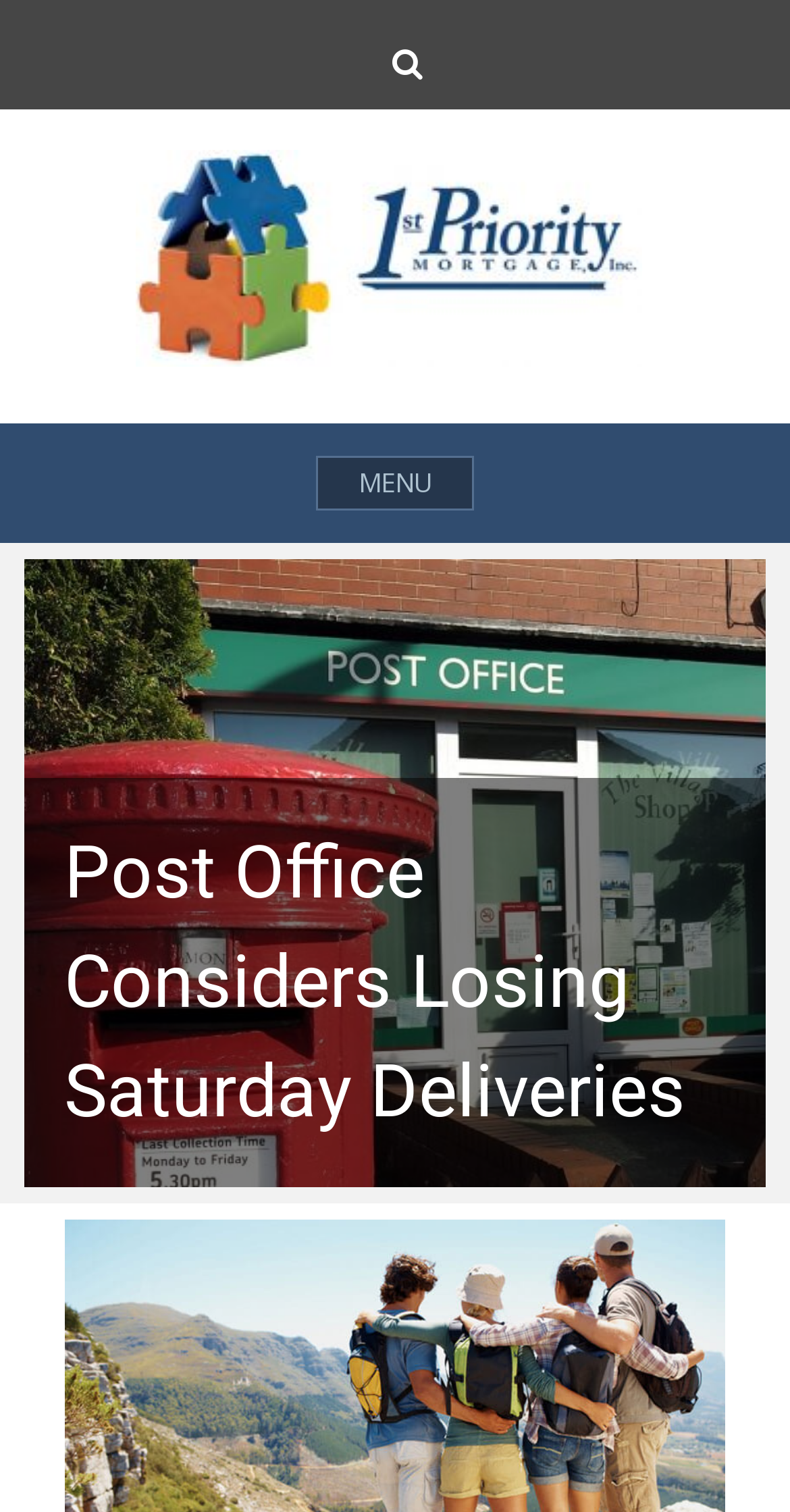What is the topic of the article in the slider region?
Kindly give a detailed and elaborate answer to the question.

I found the answer by looking at the StaticText element within the slider region, which contains the text 'Post Office Considers Losing Saturday Deliveries', indicating that it is the topic of the article.